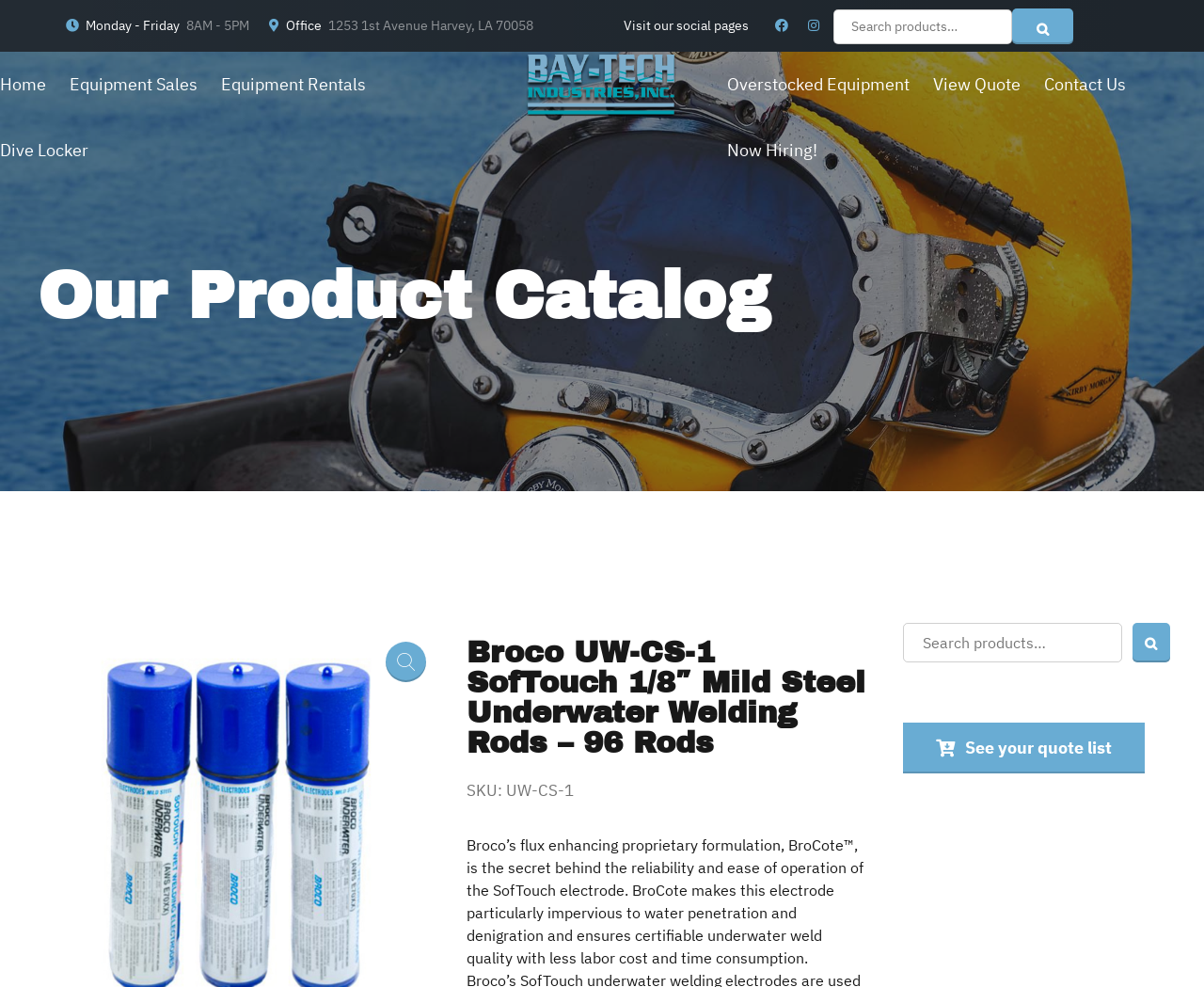Locate the bounding box of the UI element described in the following text: "Spyderco Knives".

[0.75, 0.392, 1.0, 0.441]